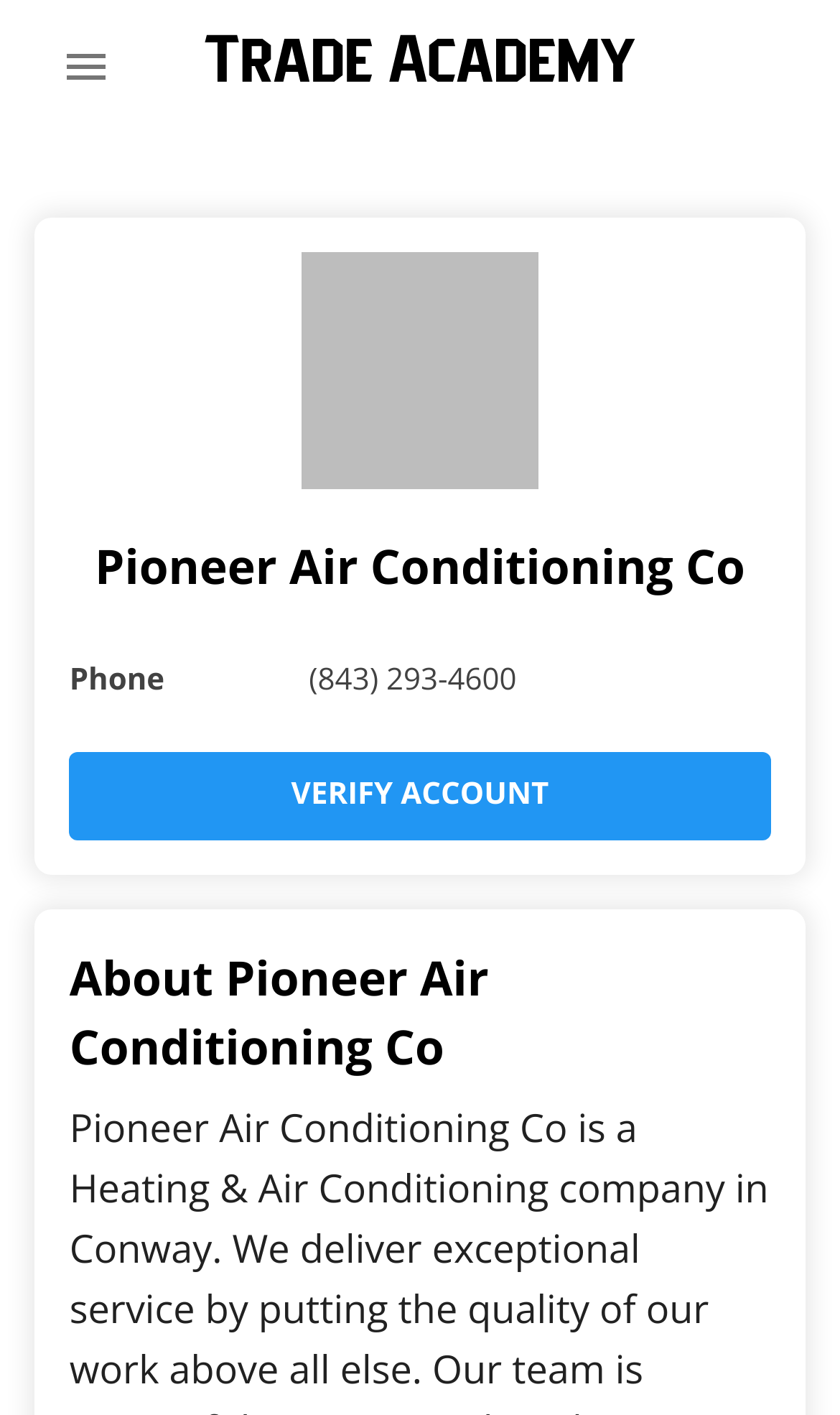What is the topic of the webpage?
Can you give a detailed and elaborate answer to the question?

I inferred the topic of the webpage by looking at the various elements, including the company name, phone number, and heading elements that suggest the webpage is about the company and its job opportunities.